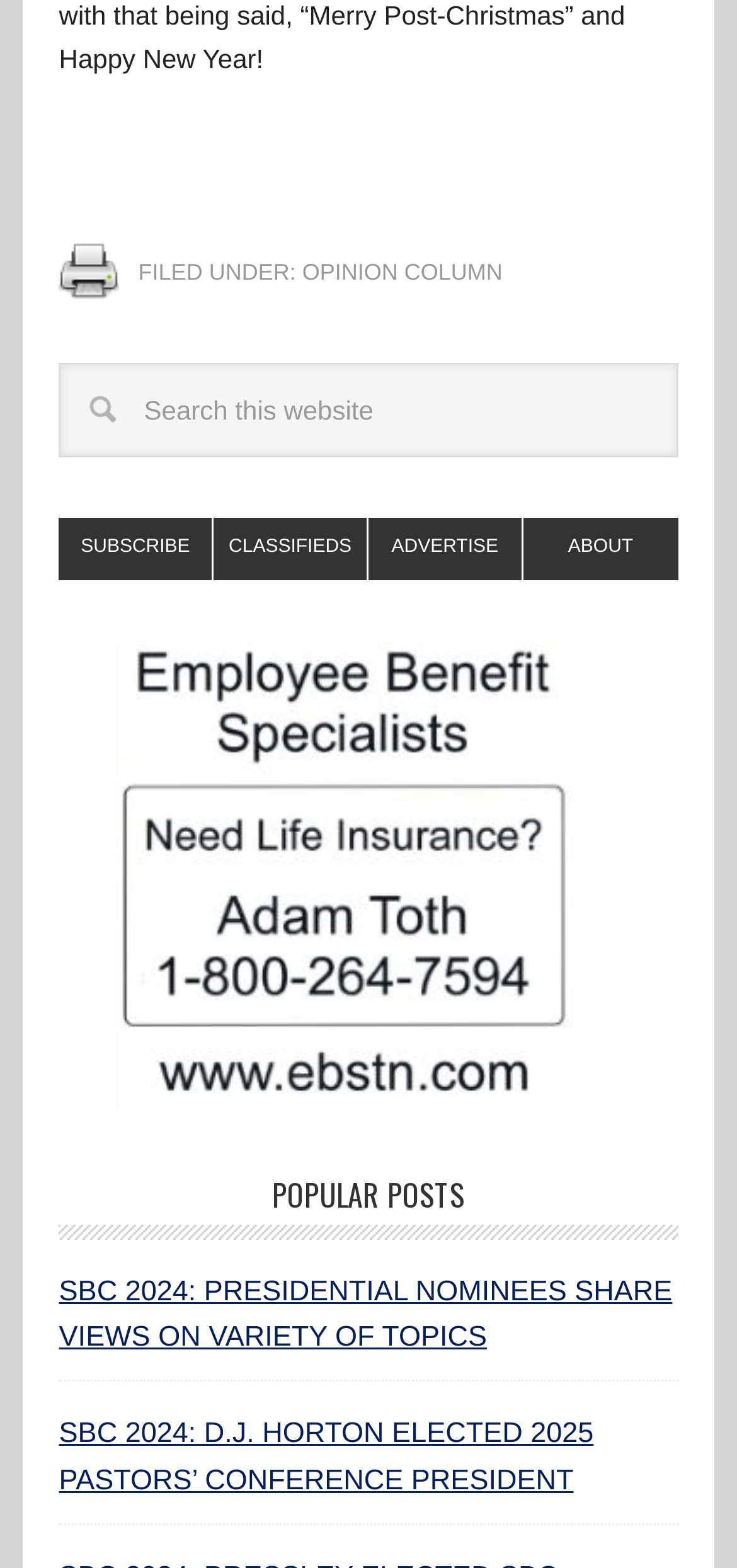Please answer the following question using a single word or phrase: 
What is the purpose of the search box?

Search this website